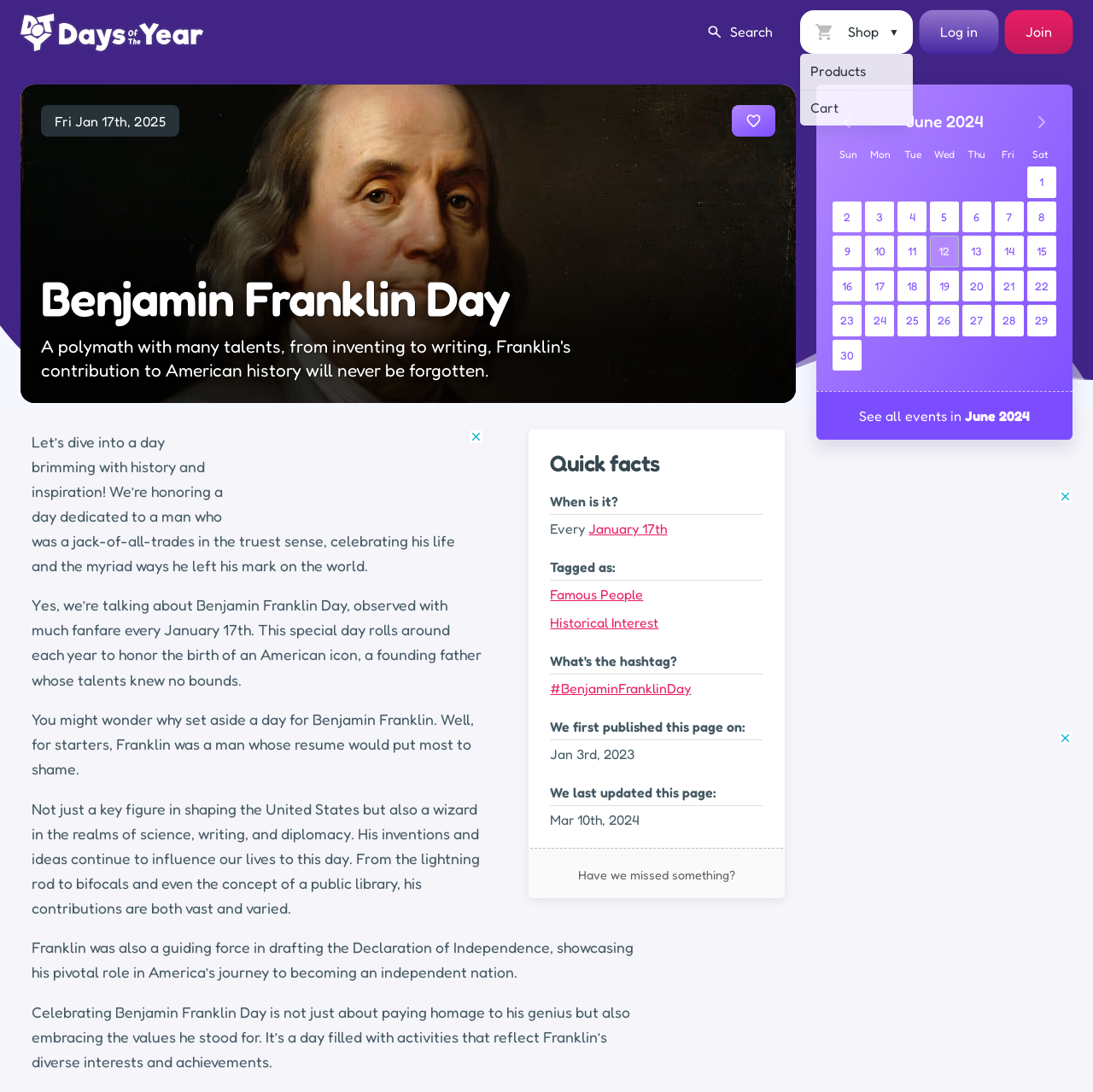Identify the bounding box coordinates of the region I need to click to complete this instruction: "Click the 'Search' button".

[0.628, 0.009, 0.726, 0.049]